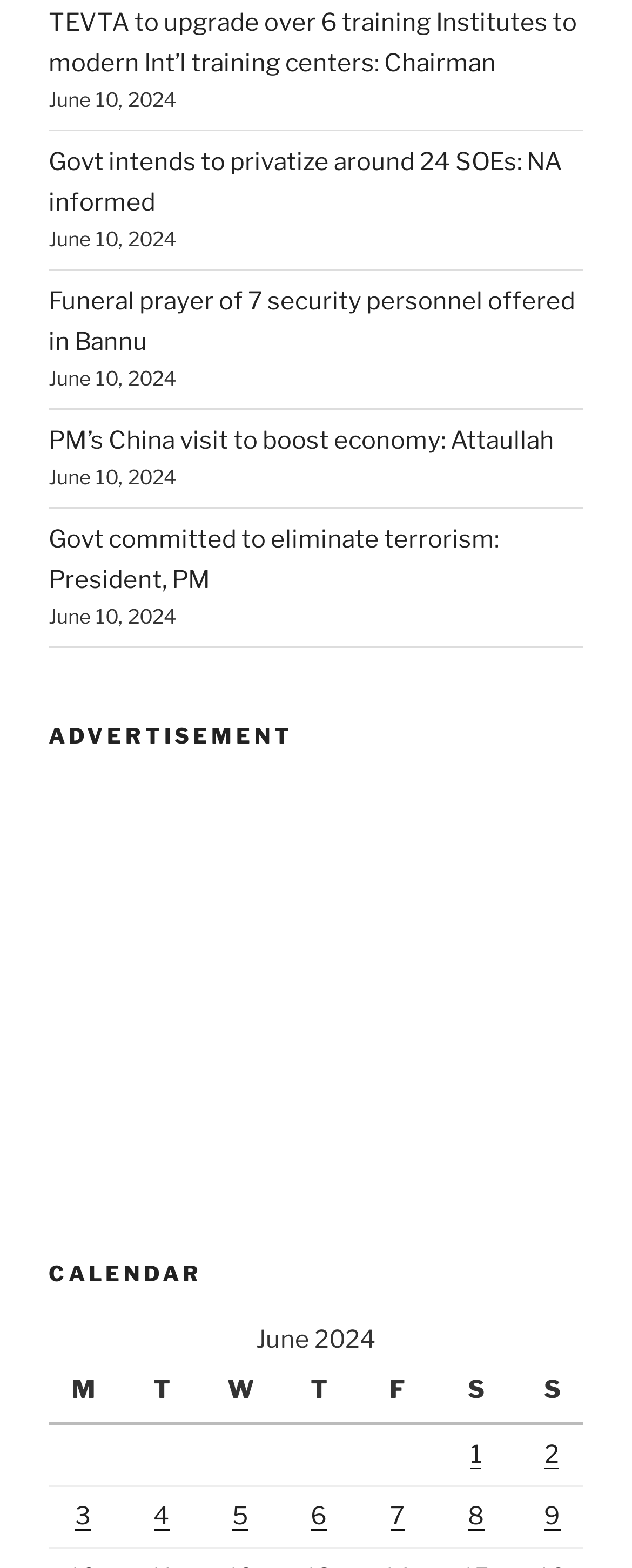What is the date of the news article 'TEVTA to upgrade over 6 training Institutes to modern Int’l training centers: Chairman'?
Provide a concise answer using a single word or phrase based on the image.

June 10, 2024